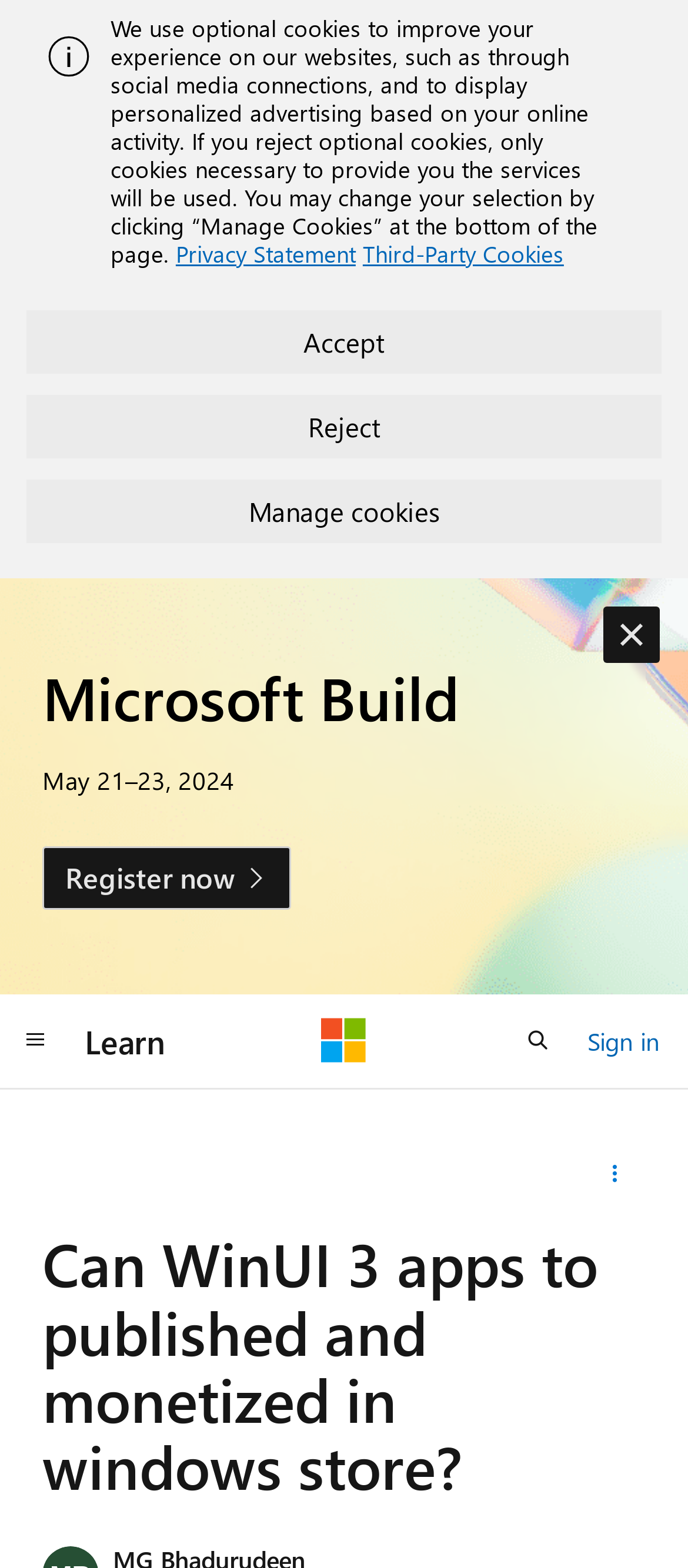Show the bounding box coordinates of the element that should be clicked to complete the task: "Click the 'Register now' link".

[0.062, 0.54, 0.424, 0.58]